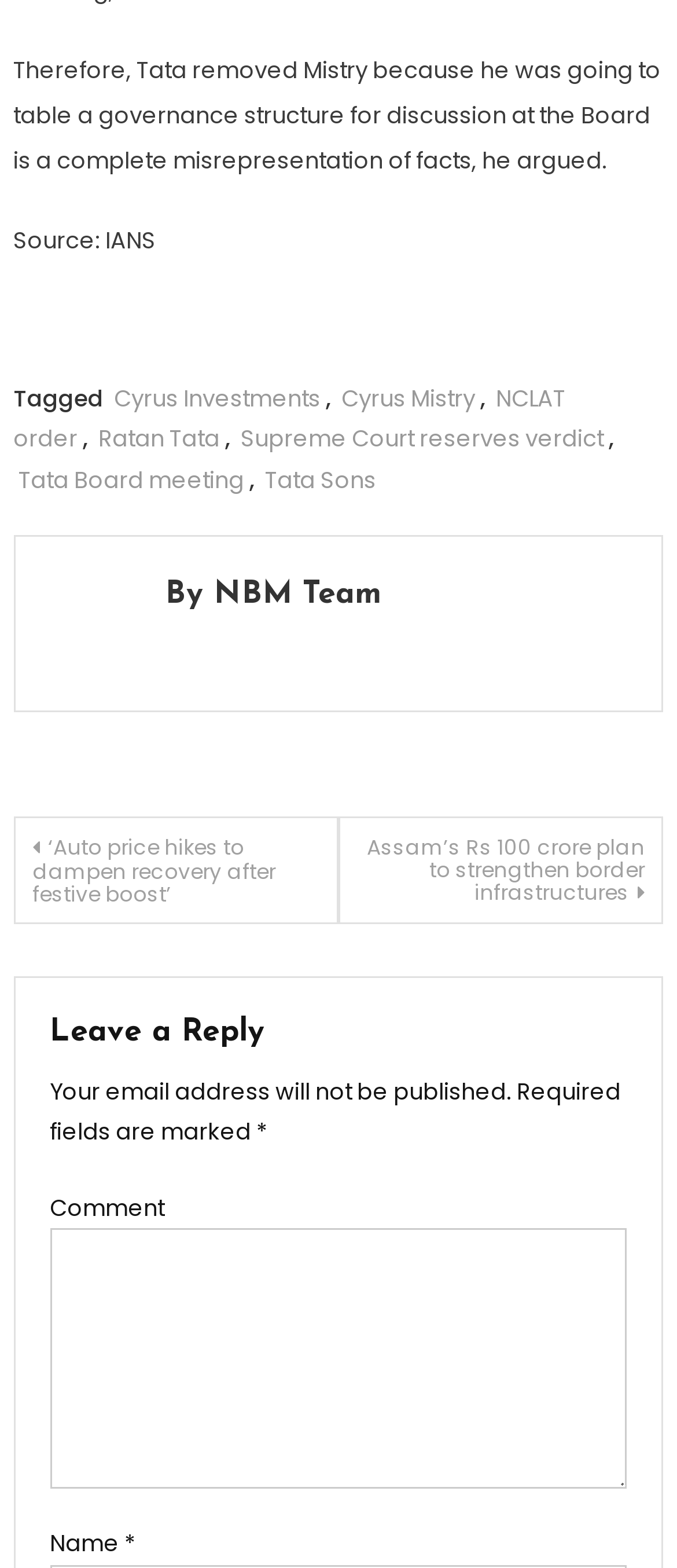Show me the bounding box coordinates of the clickable region to achieve the task as per the instruction: "Click the 'Help Desk 336-369-0251' link".

None